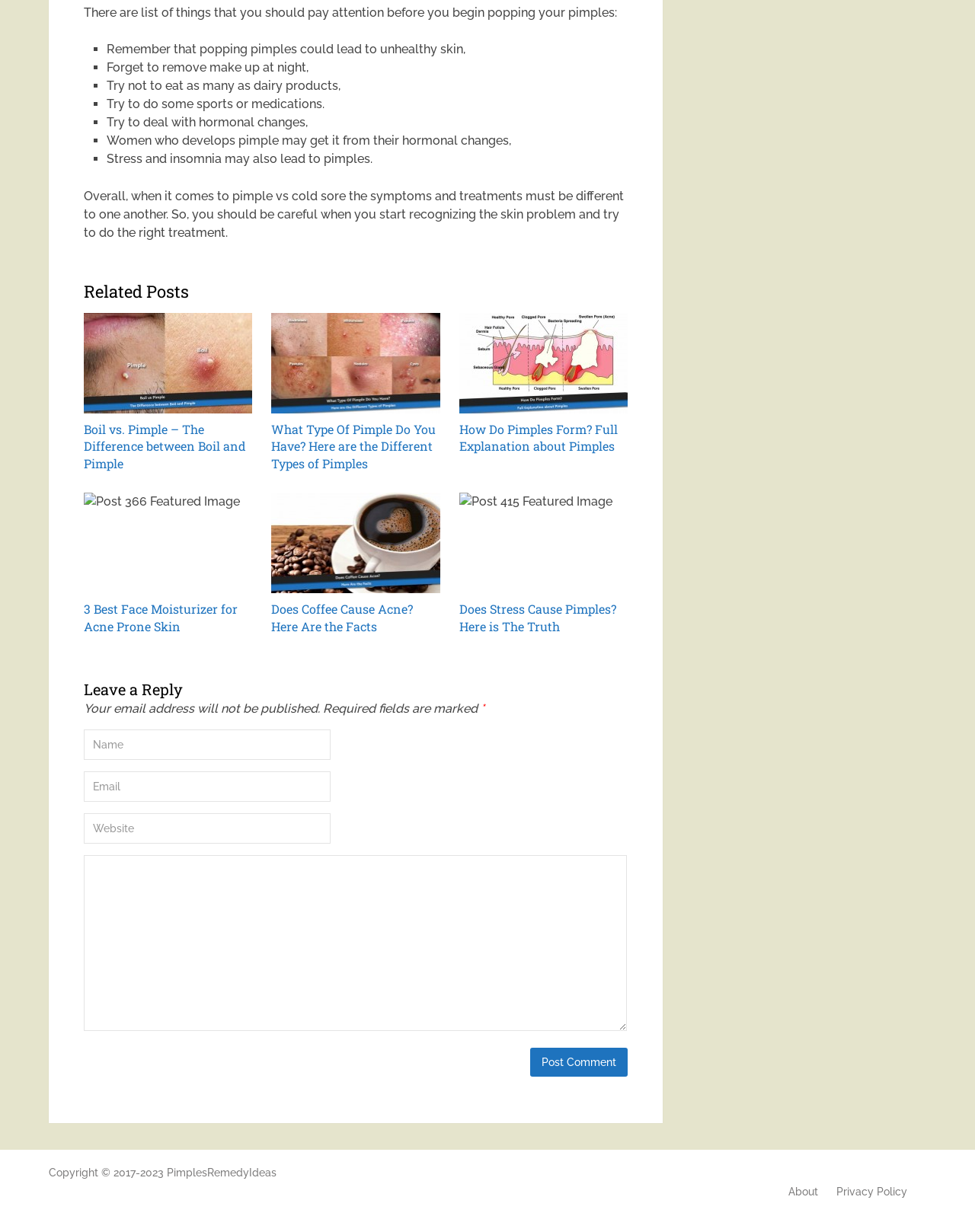What are the related posts on this webpage?
Refer to the image and provide a concise answer in one word or phrase.

Four posts